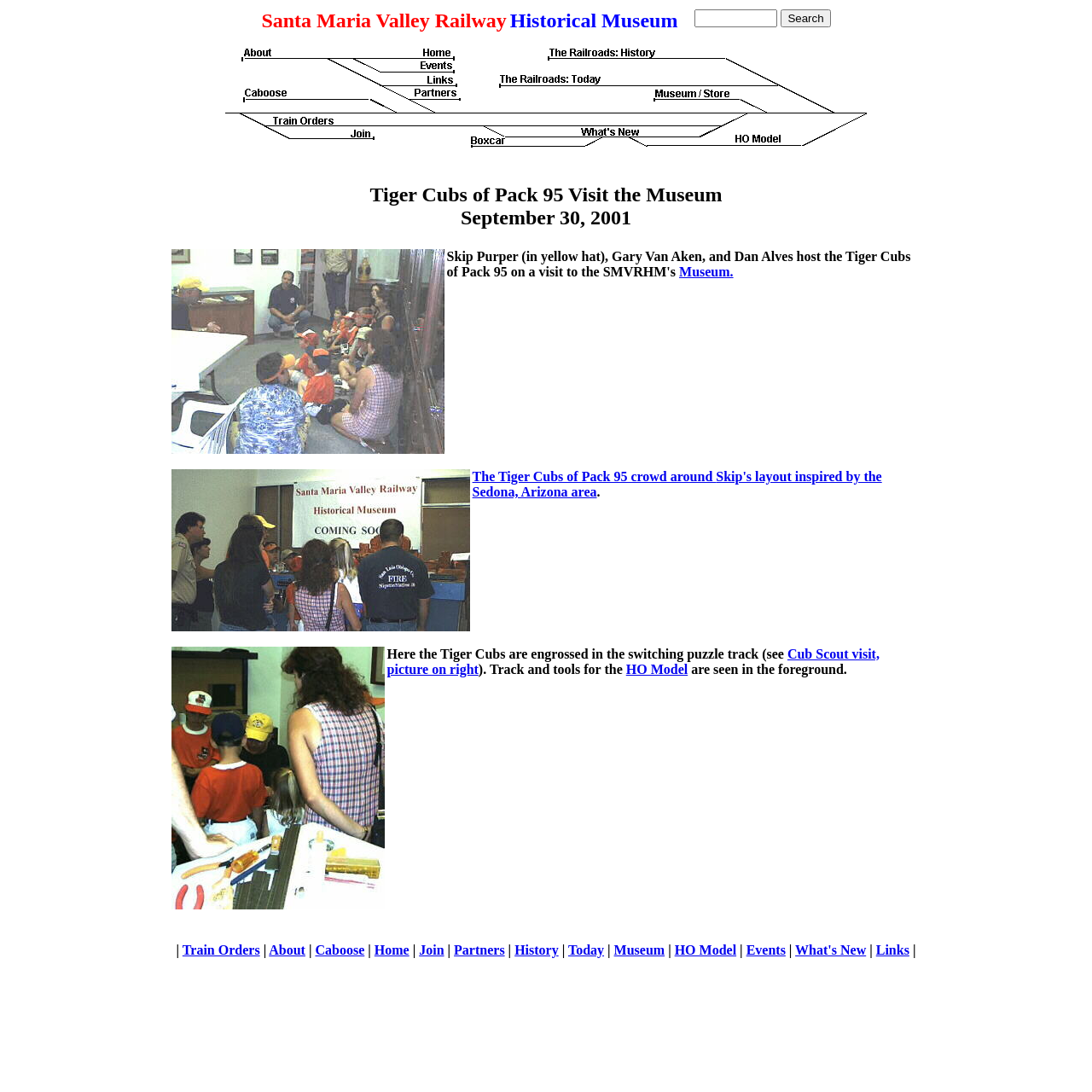Bounding box coordinates should be provided in the format (top-left x, top-left y, bottom-right x, bottom-right y) with all values between 0 and 1. Identify the bounding box for this UI element: Events

[0.683, 0.863, 0.719, 0.876]